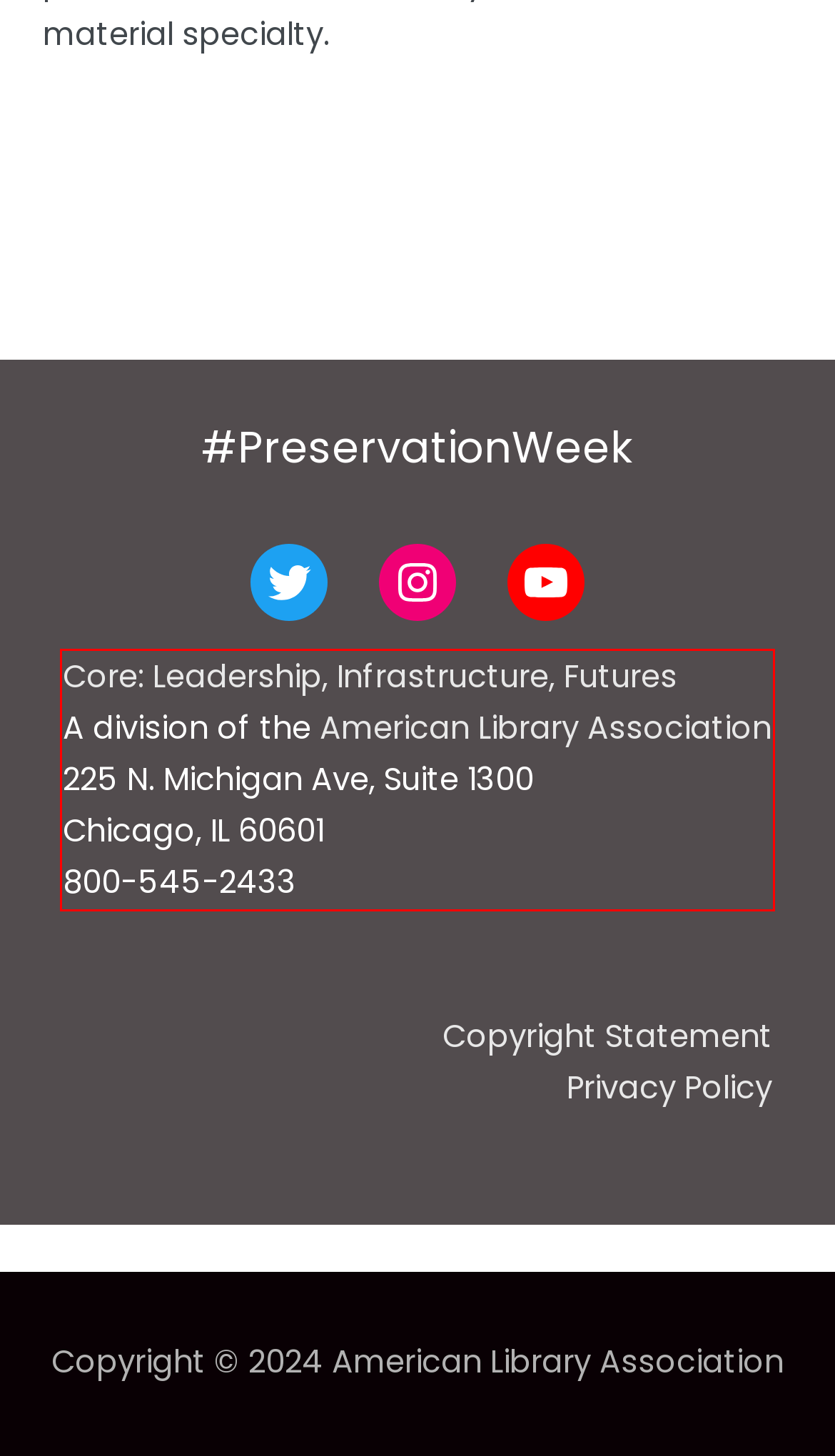Using the provided screenshot of a webpage, recognize and generate the text found within the red rectangle bounding box.

Core: Leadership, Infrastructure, Futures A division of the American Library Association 225 N. Michigan Ave, Suite 1300 Chicago, IL 60601 800-545-2433